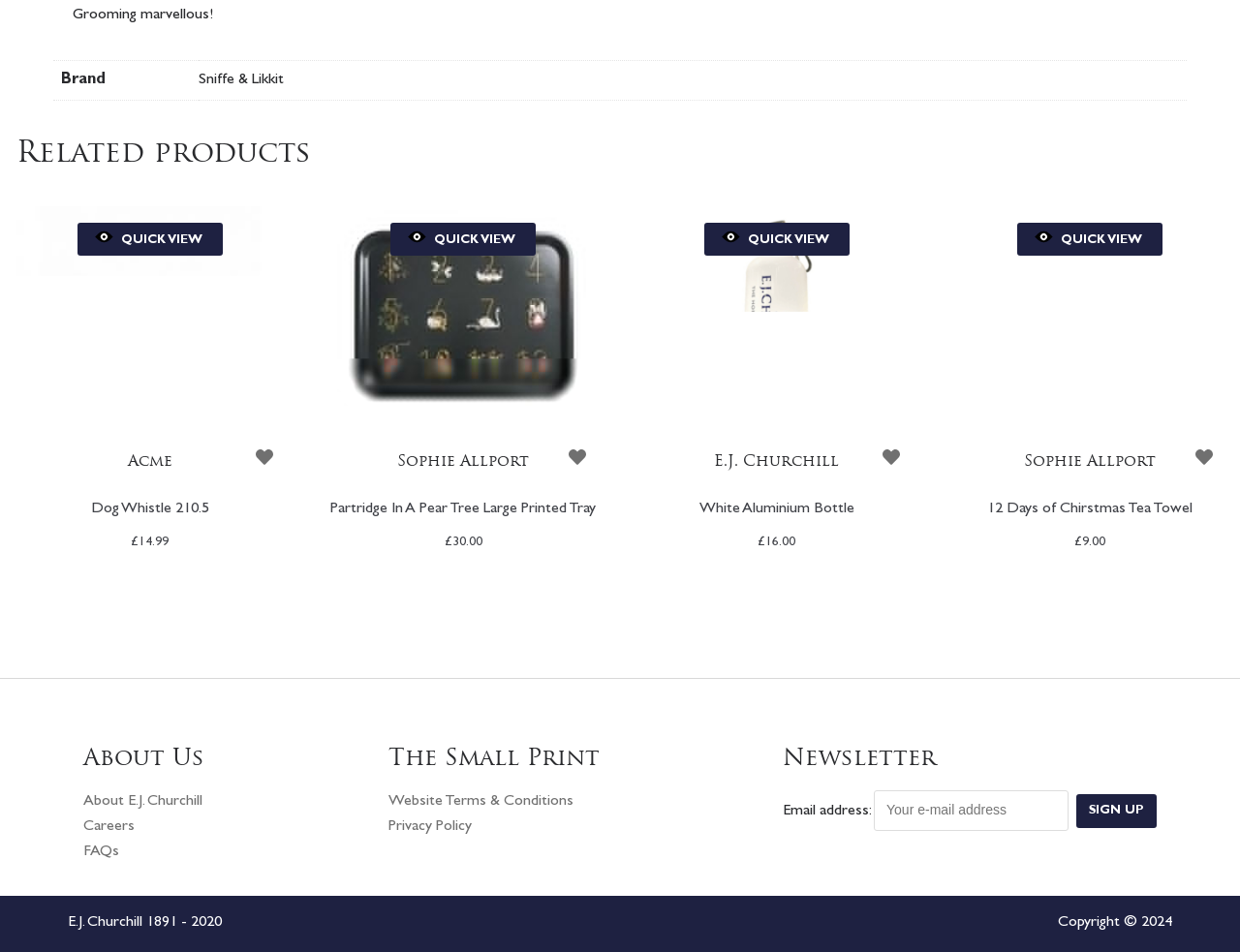How much does the 'Partridge In A Pear Tree Large Printed Tray' cost?
Examine the image closely and answer the question with as much detail as possible.

By looking at the product information section, we can find the price of the 'Partridge In A Pear Tree Large Printed Tray' which is £30.00.